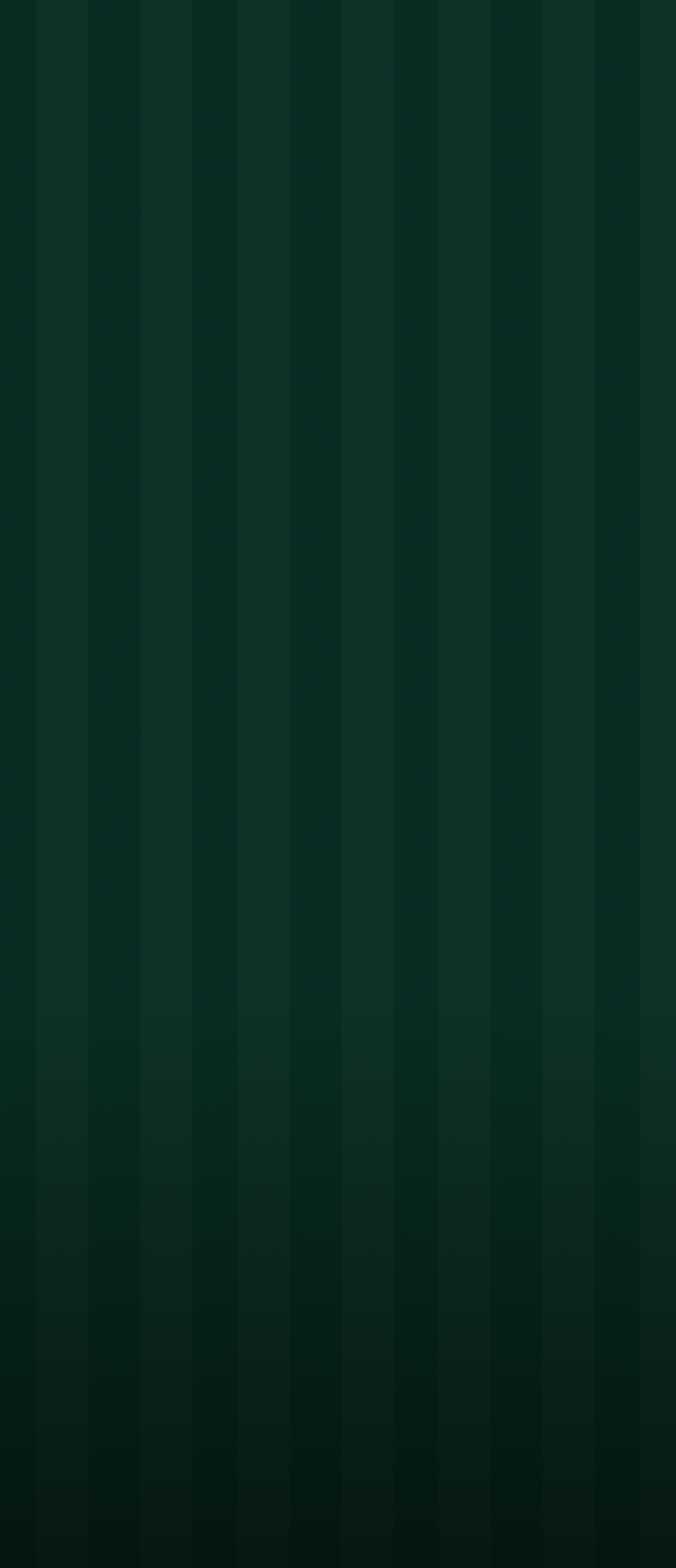Identify the bounding box coordinates of the clickable region to carry out the given instruction: "explore the post about Monster Mash Part III: Vampires".

[0.05, 0.109, 0.747, 0.132]